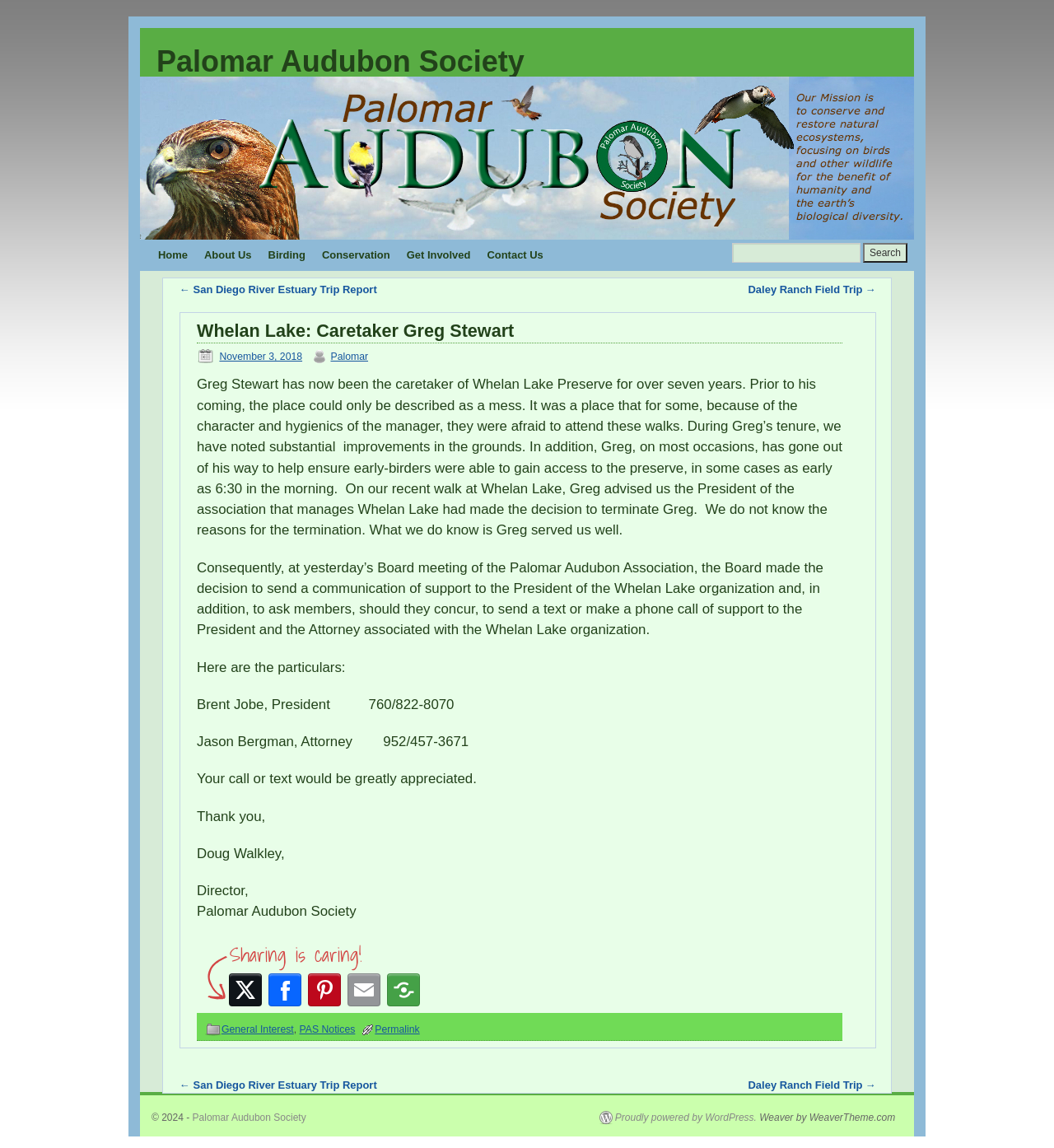What is the call to action for readers?
Give a single word or phrase as your answer by examining the image.

To send a communication of support